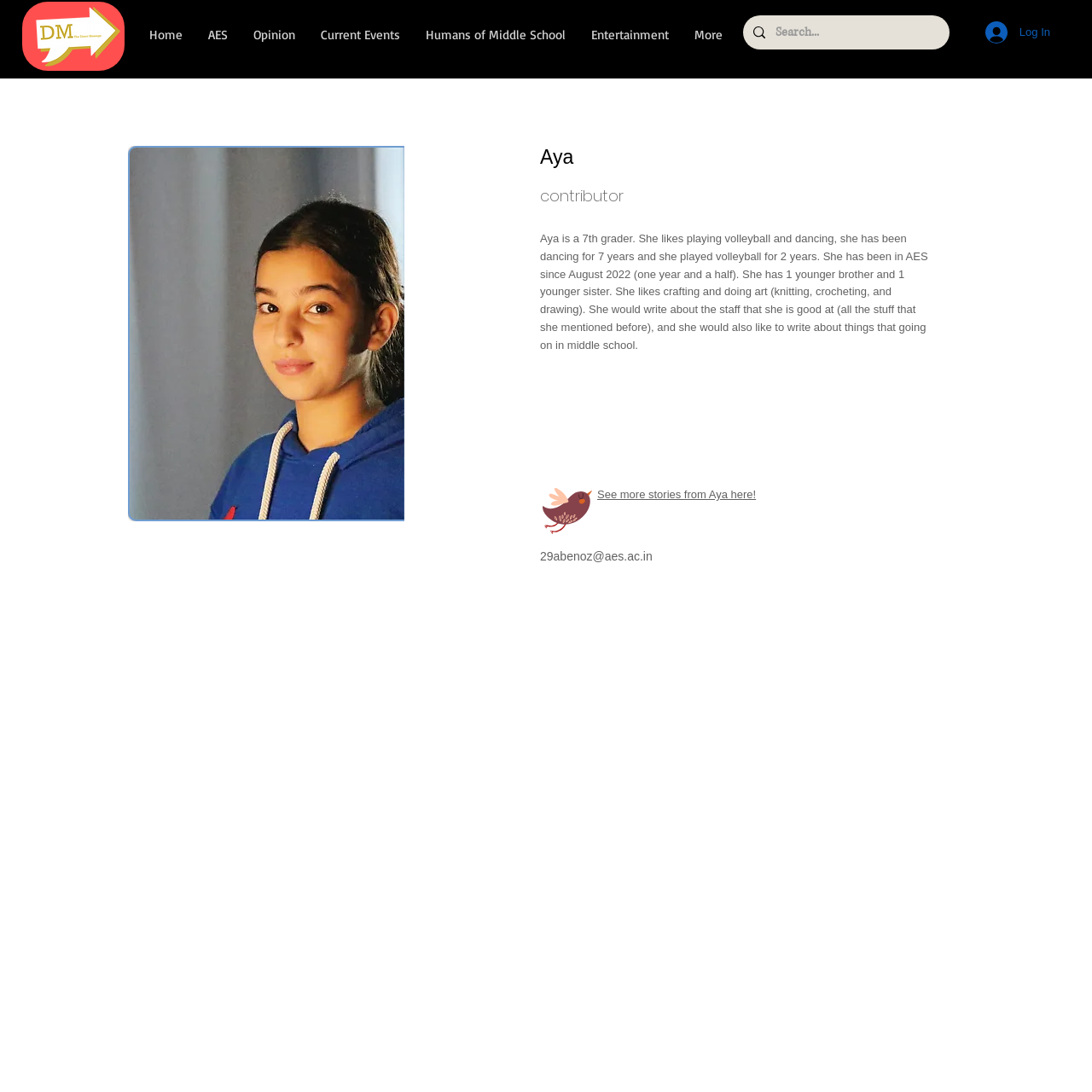What is Aya's favorite sport?
Using the visual information, respond with a single word or phrase.

Volleyball